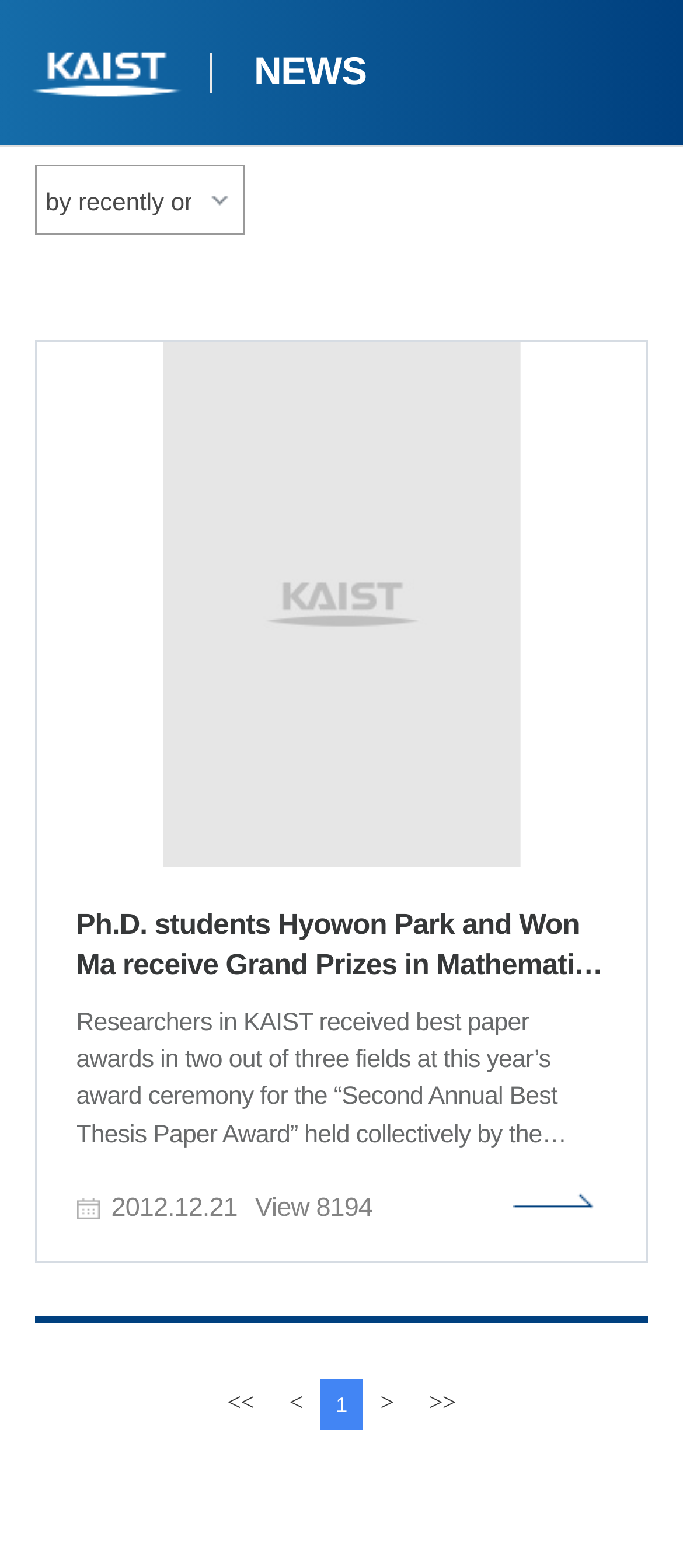Given the description "History", determine the bounding box of the corresponding UI element.

None